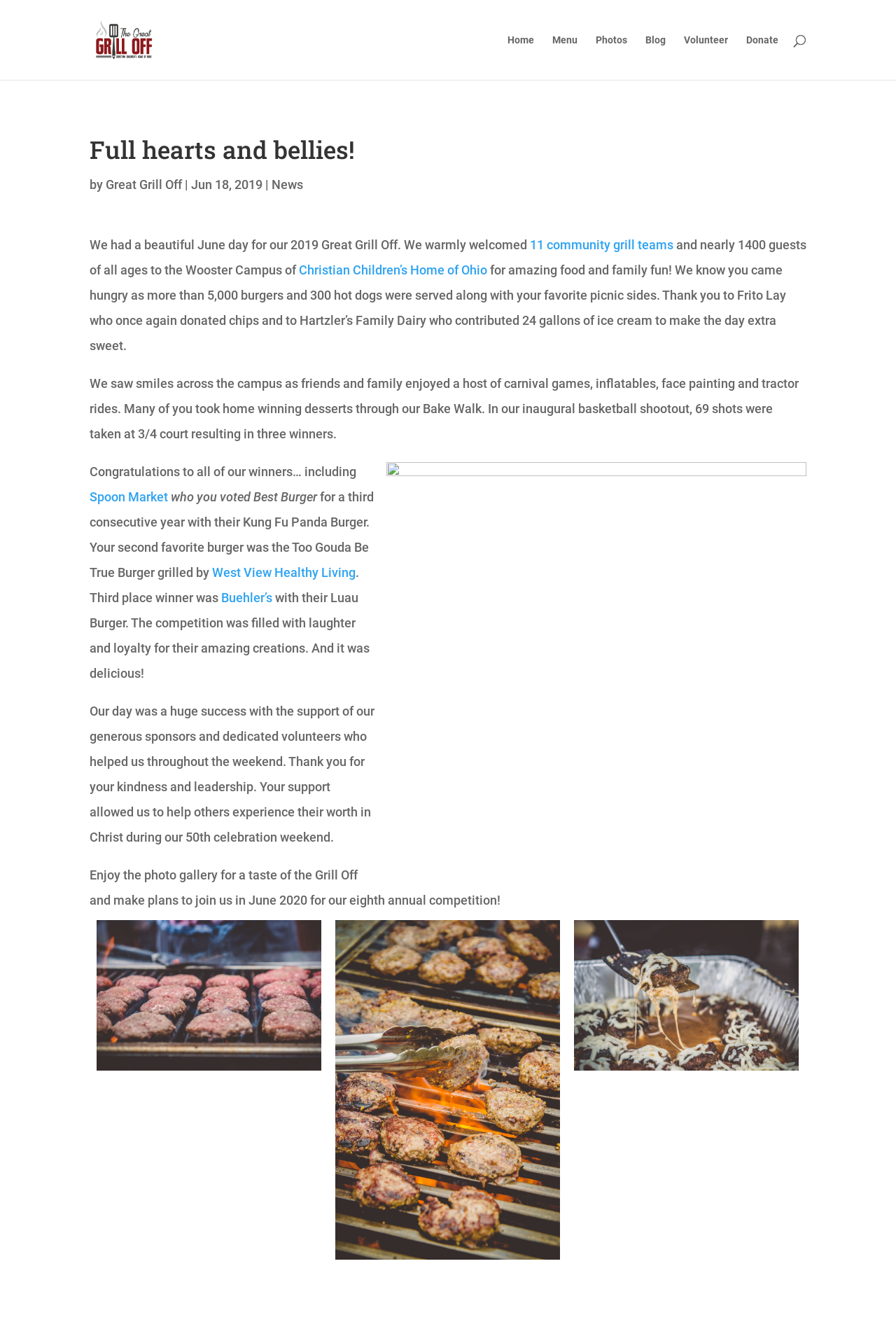Identify the bounding box coordinates of the region that should be clicked to execute the following instruction: "Donate to the Great Grill Off".

[0.833, 0.026, 0.869, 0.06]